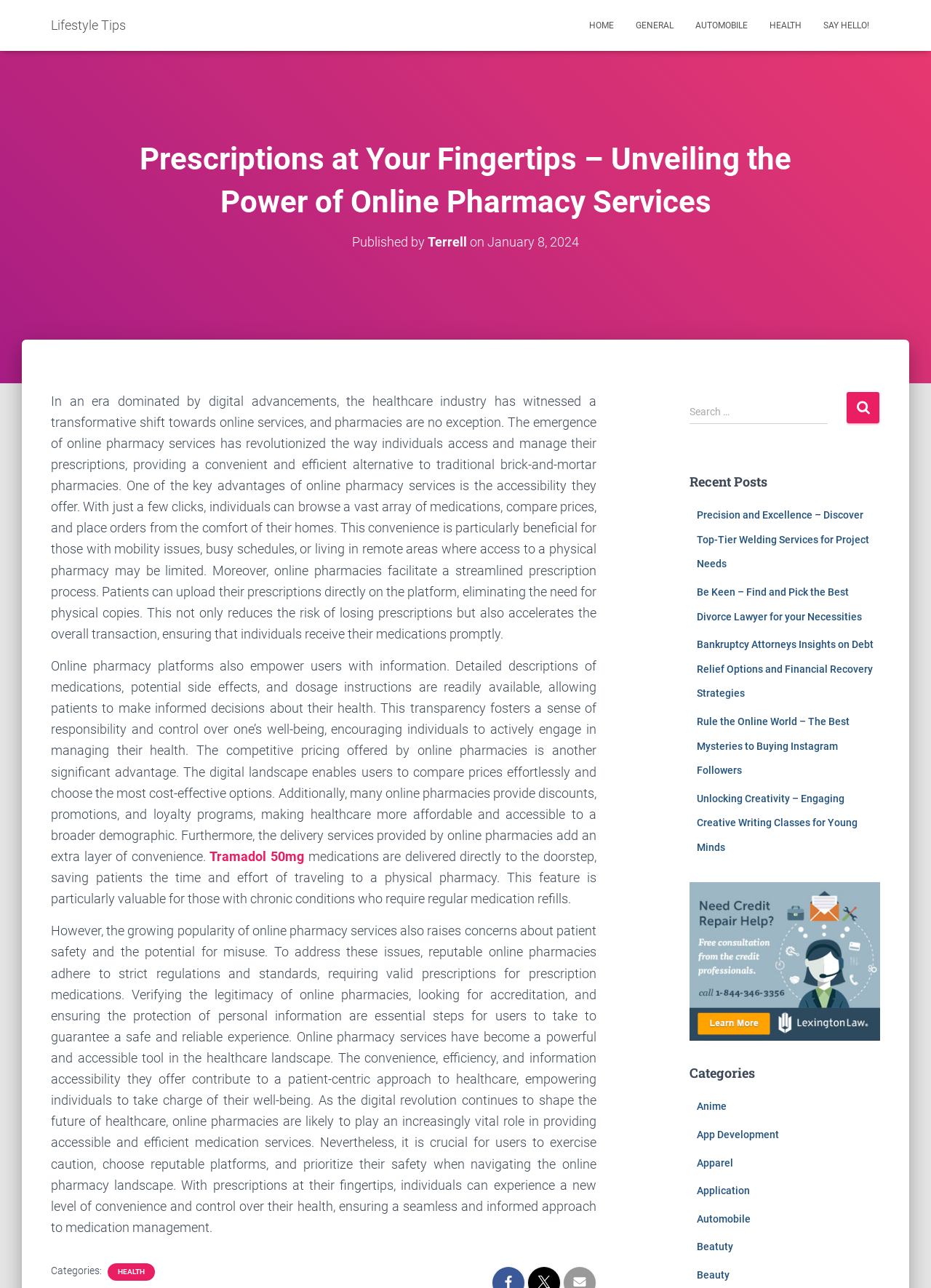Based on what you see in the screenshot, provide a thorough answer to this question: What is a concern raised about online pharmacy services?

The webpage mentions that the growing popularity of online pharmacy services also raises concerns about patient safety and the potential for misuse. It emphasizes the importance of reputable online pharmacies adhering to strict regulations and standards, requiring valid prescriptions for prescription medications, and verifying the legitimacy of online pharmacies.